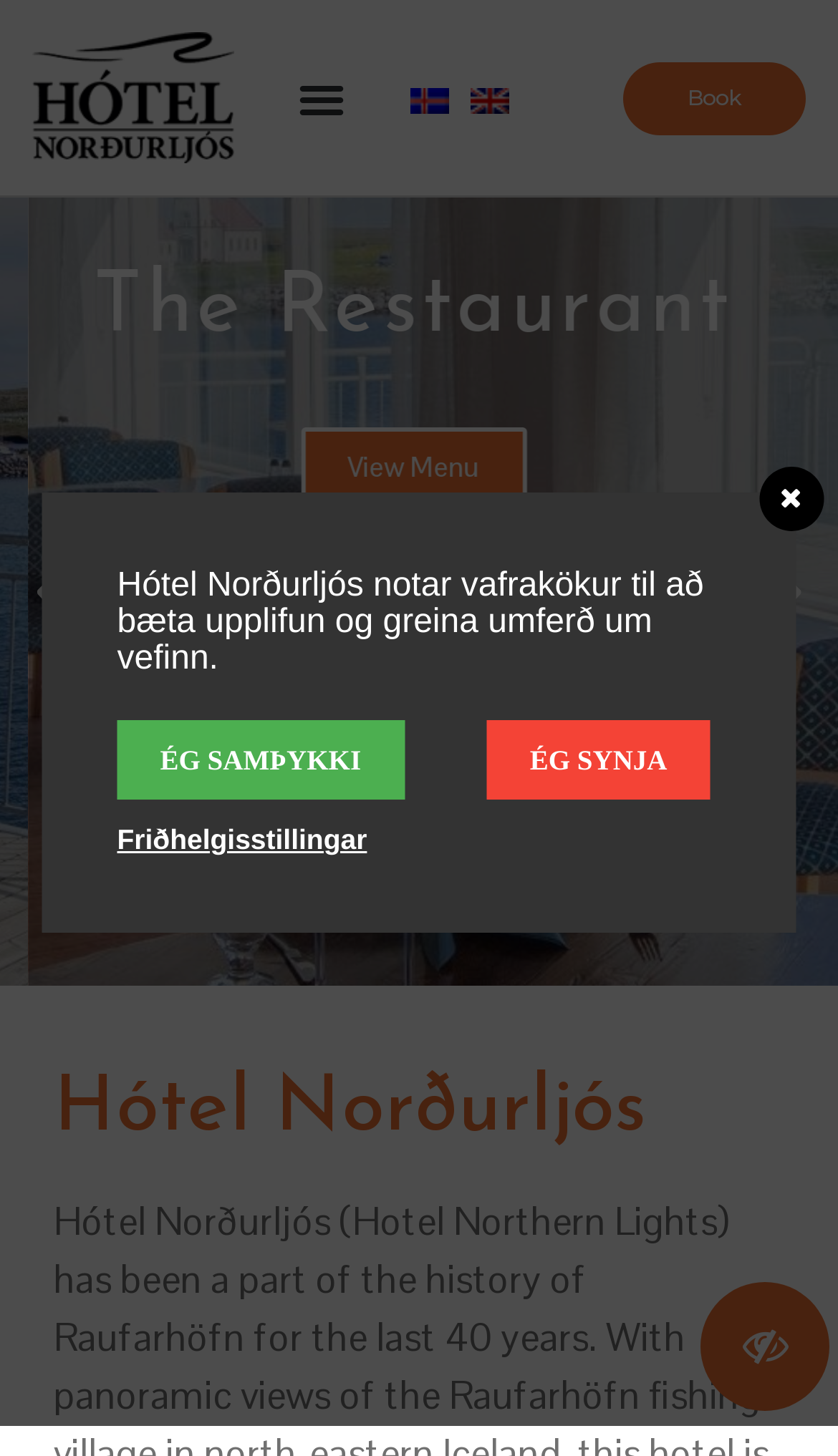Please give a succinct answer to the question in one word or phrase:
What language options are available?

IS and EN